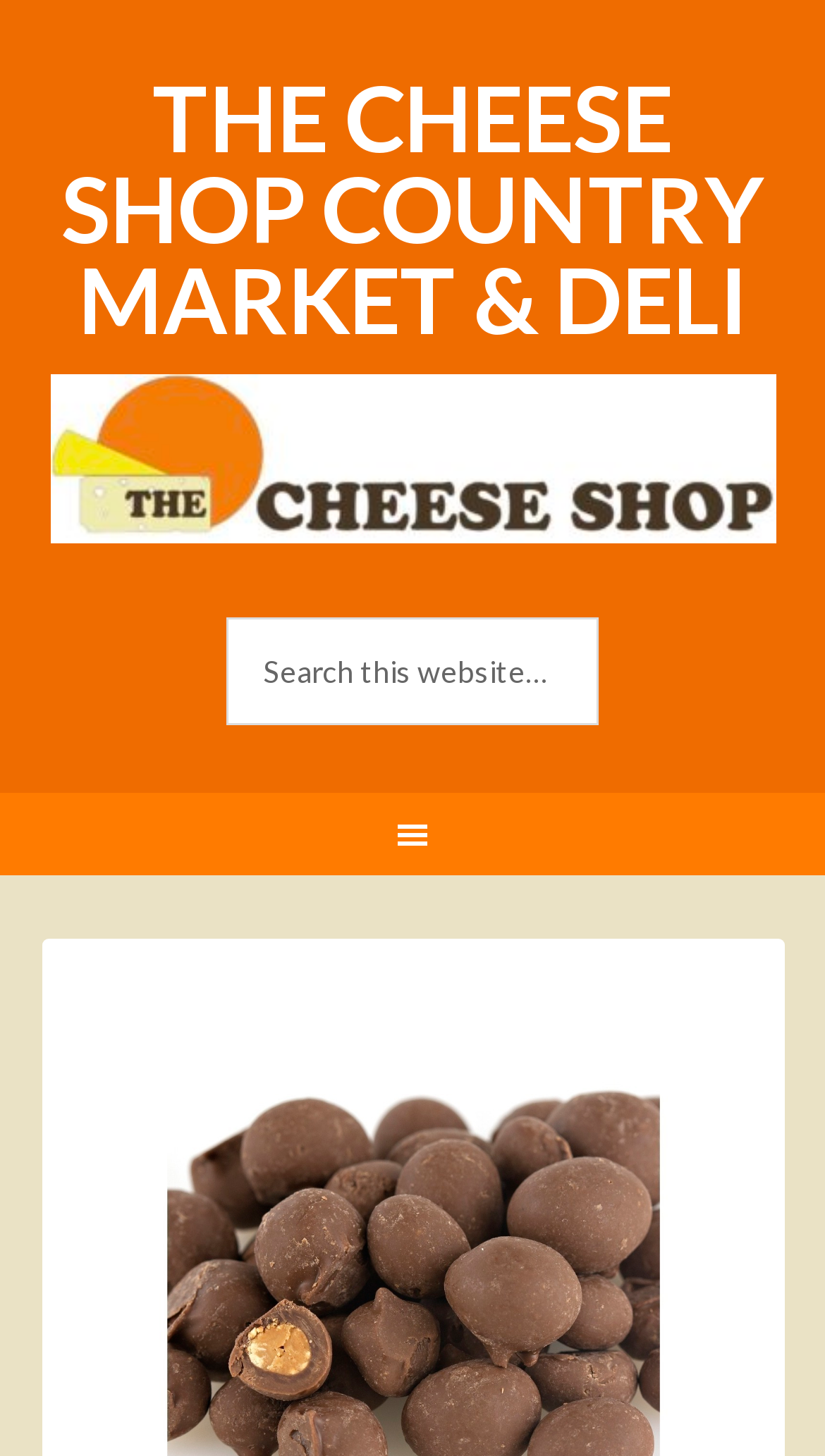What is the name of the shop?
Using the image, respond with a single word or phrase.

The Cheese Shop